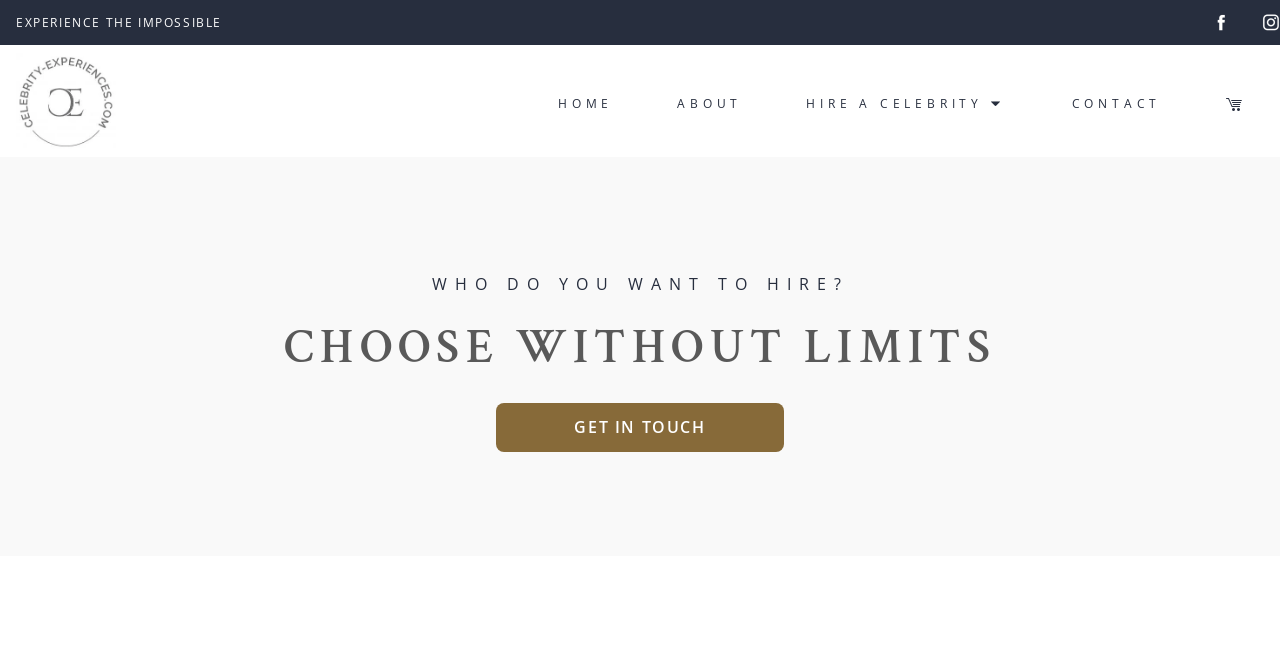Can you find the bounding box coordinates for the UI element given this description: "MEMBERS INFO"? Provide the coordinates as four float numbers between 0 and 1: [left, top, right, bottom].

None